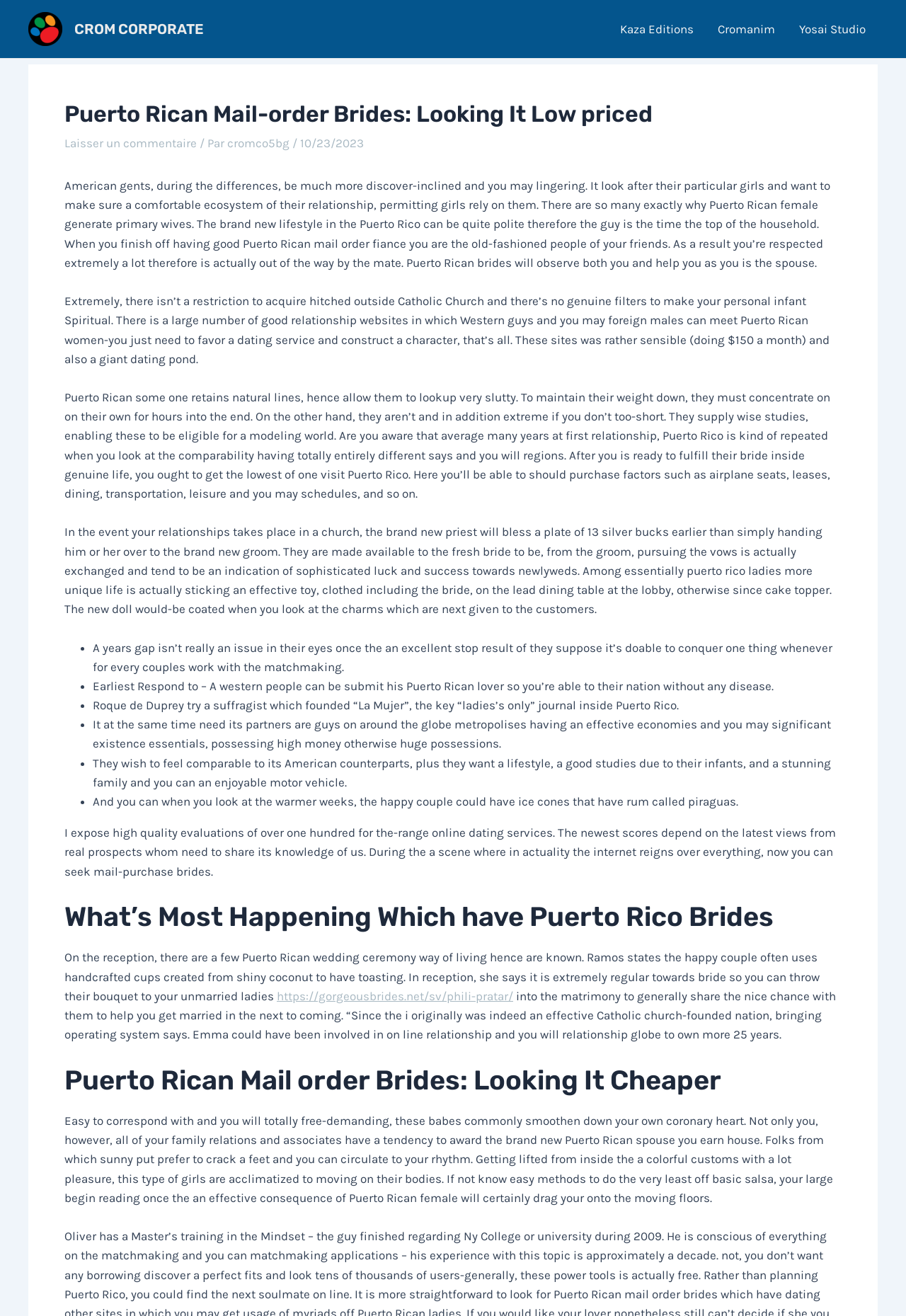Provide an in-depth caption for the contents of the webpage.

This webpage is about Puerto Rican mail-order brides, providing information on their characteristics, lifestyle, and cultural traditions. At the top of the page, there is a logo and a navigation menu with links to other websites. Below the navigation menu, there is a header section with a title "Puerto Rican Mail-order Brides: Looking It Low priced" and a link to leave a comment.

The main content of the page is divided into several sections. The first section describes the characteristics of Puerto Rican women, stating that they are polite, family-oriented, and respectful towards their husbands. It also mentions that they are not extreme and have a natural beauty.

The next section provides information on how to meet Puerto Rican women, suggesting that Western men can use dating websites to find a partner. It also mentions that there are no restrictions on getting married outside the Catholic Church and that the average age of first marriage in Puerto Rico is relatively low.

The following sections describe various aspects of Puerto Rican culture and traditions, including their natural beauty, fashion sense, and wedding customs. One section explains that Puerto Rican women are not concerned about age gaps in relationships and are open to marrying men from other countries.

The page also includes a list of benefits of marrying a Puerto Rican woman, such as their ability to adapt to new environments and their desire for a comfortable lifestyle. Additionally, there are sections that provide information on Puerto Rican wedding traditions, including the use of handcrafted cups made from shiny coconut for toasting and the custom of the bride throwing her bouquet to unmarried ladies.

Throughout the page, there are links to other websites and articles related to online dating and relationships. The page concludes with a section that summarizes the benefits of marrying a Puerto Rican woman, stating that they are easy to communicate with and can bring joy and excitement to one's life.